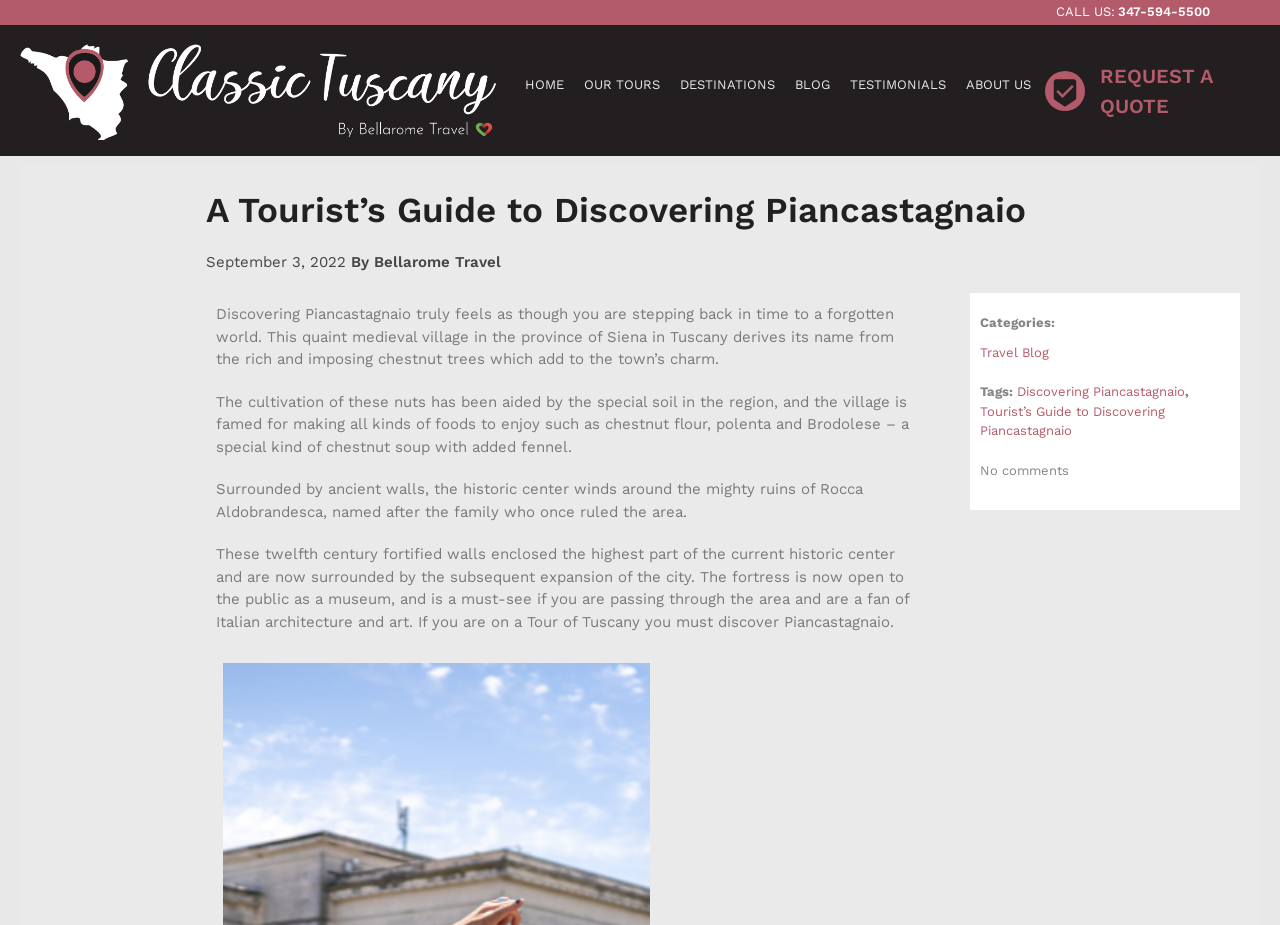Can you pinpoint the bounding box coordinates for the clickable element required for this instruction: "Go to the home page"? The coordinates should be four float numbers between 0 and 1, i.e., [left, top, right, bottom].

[0.402, 0.027, 0.448, 0.169]